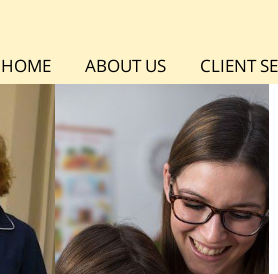Break down the image and describe each part extensively.

The image depicts a professional environment associated with the role of a butler or house manager. On the left, a woman with curly hair is seen wearing a dark jacket, possibly indicating her role in a domestic setting. She appears engaged in conversation or assisting someone. On the right, another woman, wearing glasses, is shown closely interacting with a child, suggesting a nurturing and supportive atmosphere. This visual representation emphasizes the personal connections and responsibilities involved in the role, highlighting the focus on family support and household management. The overall aesthetic lends itself to the portrayal of a warm, professional relationship within a domestic context.